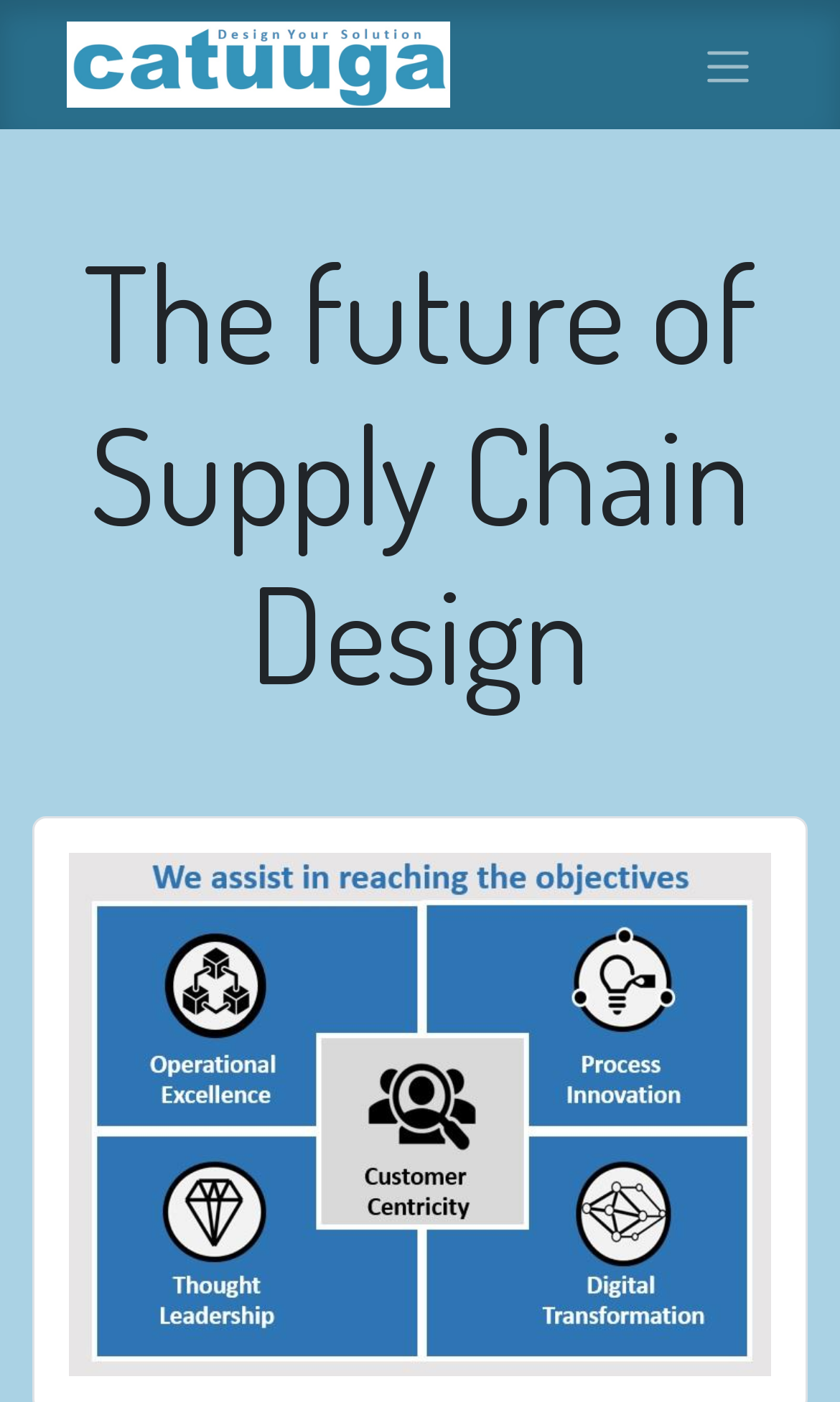Please reply to the following question using a single word or phrase: 
What is the main topic of the webpage?

Supply Chain Design